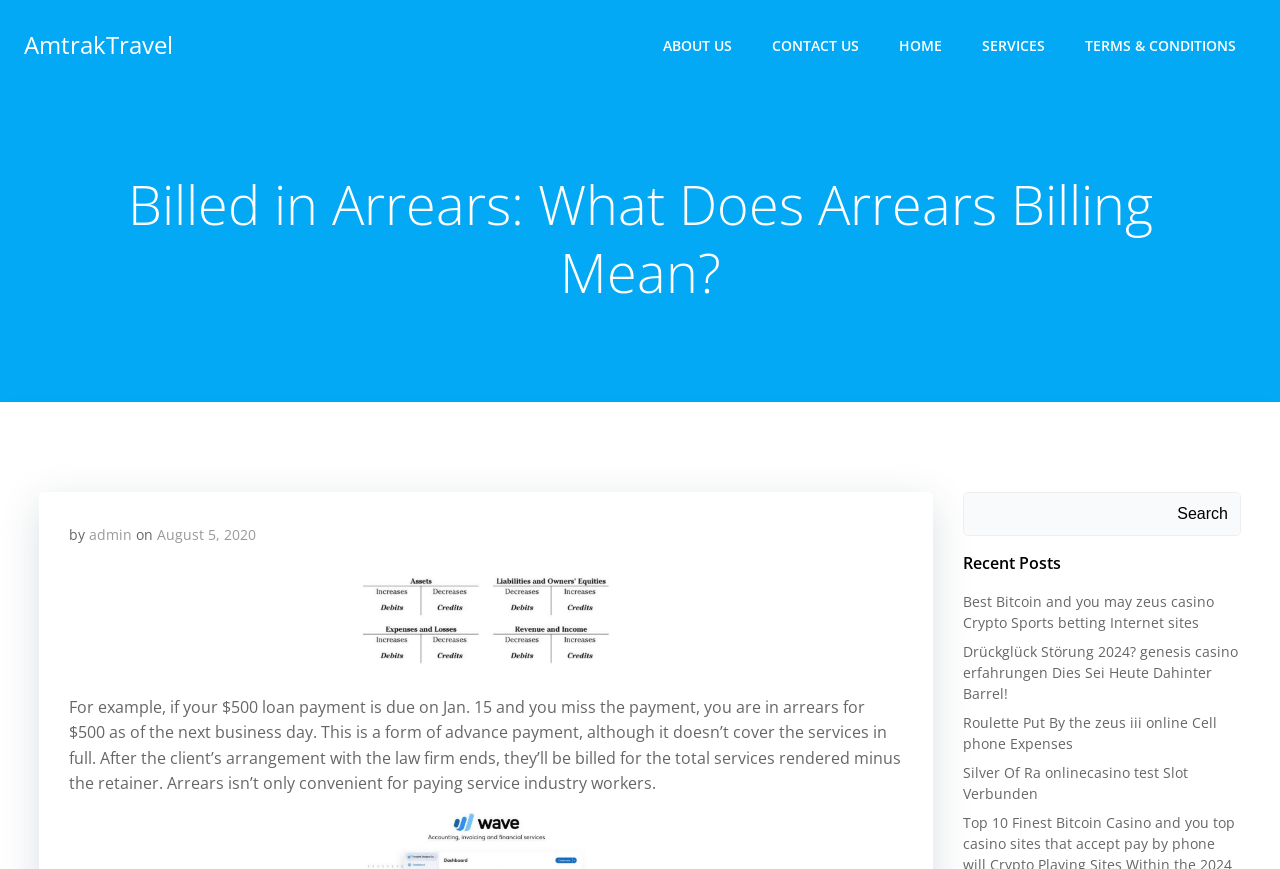Find the bounding box coordinates of the element's region that should be clicked in order to follow the given instruction: "search for something". The coordinates should consist of four float numbers between 0 and 1, i.e., [left, top, right, bottom].

[0.91, 0.567, 0.969, 0.616]